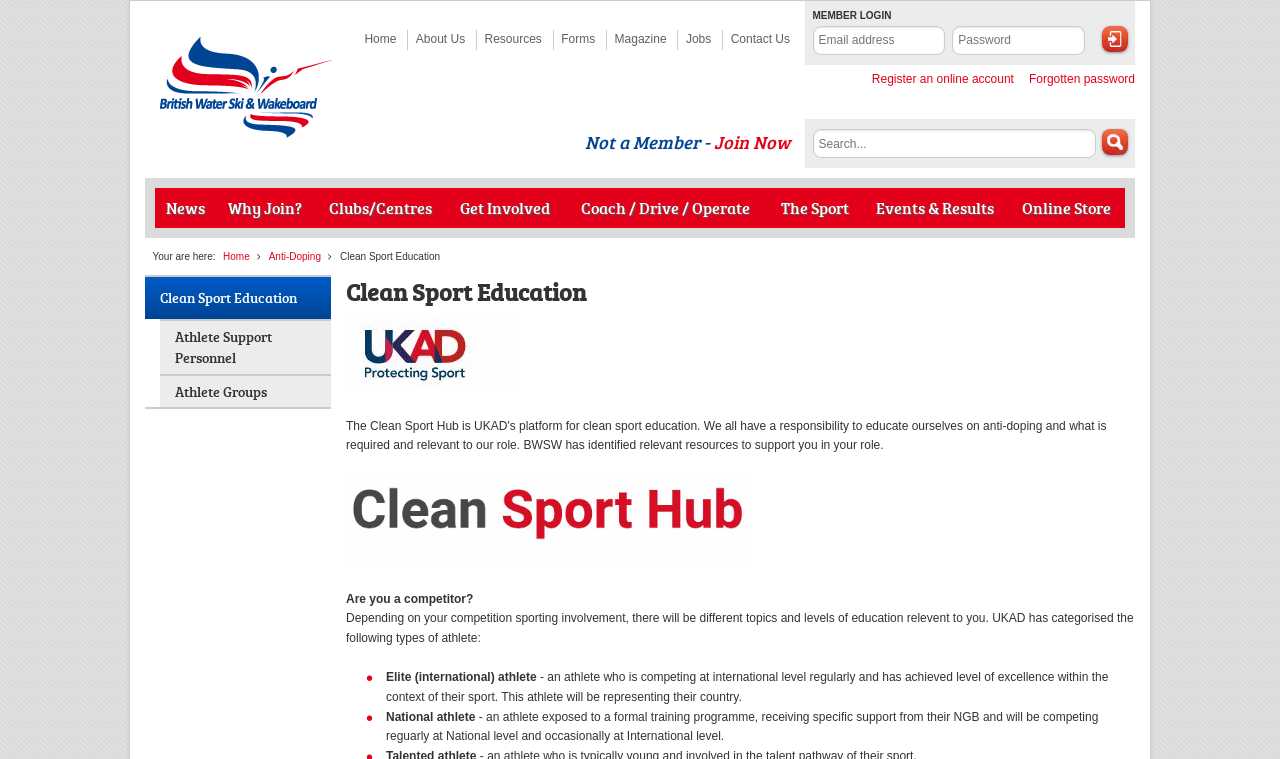Identify the bounding box coordinates for the UI element described as: "Register an online account".

[0.681, 0.094, 0.792, 0.113]